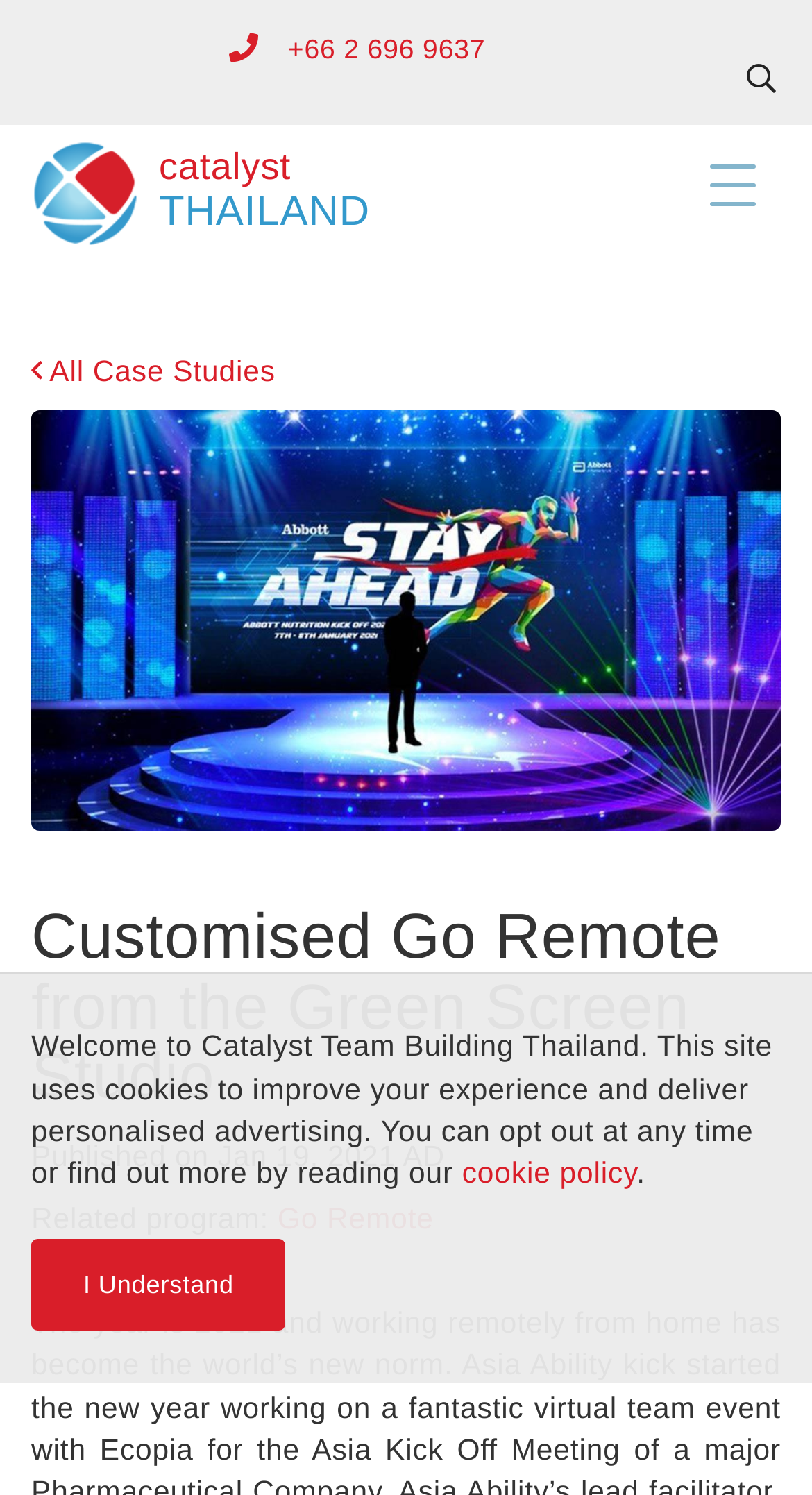Provide the bounding box coordinates of the HTML element this sentence describes: "All Case Studies". The bounding box coordinates consist of four float numbers between 0 and 1, i.e., [left, top, right, bottom].

[0.038, 0.237, 0.339, 0.259]